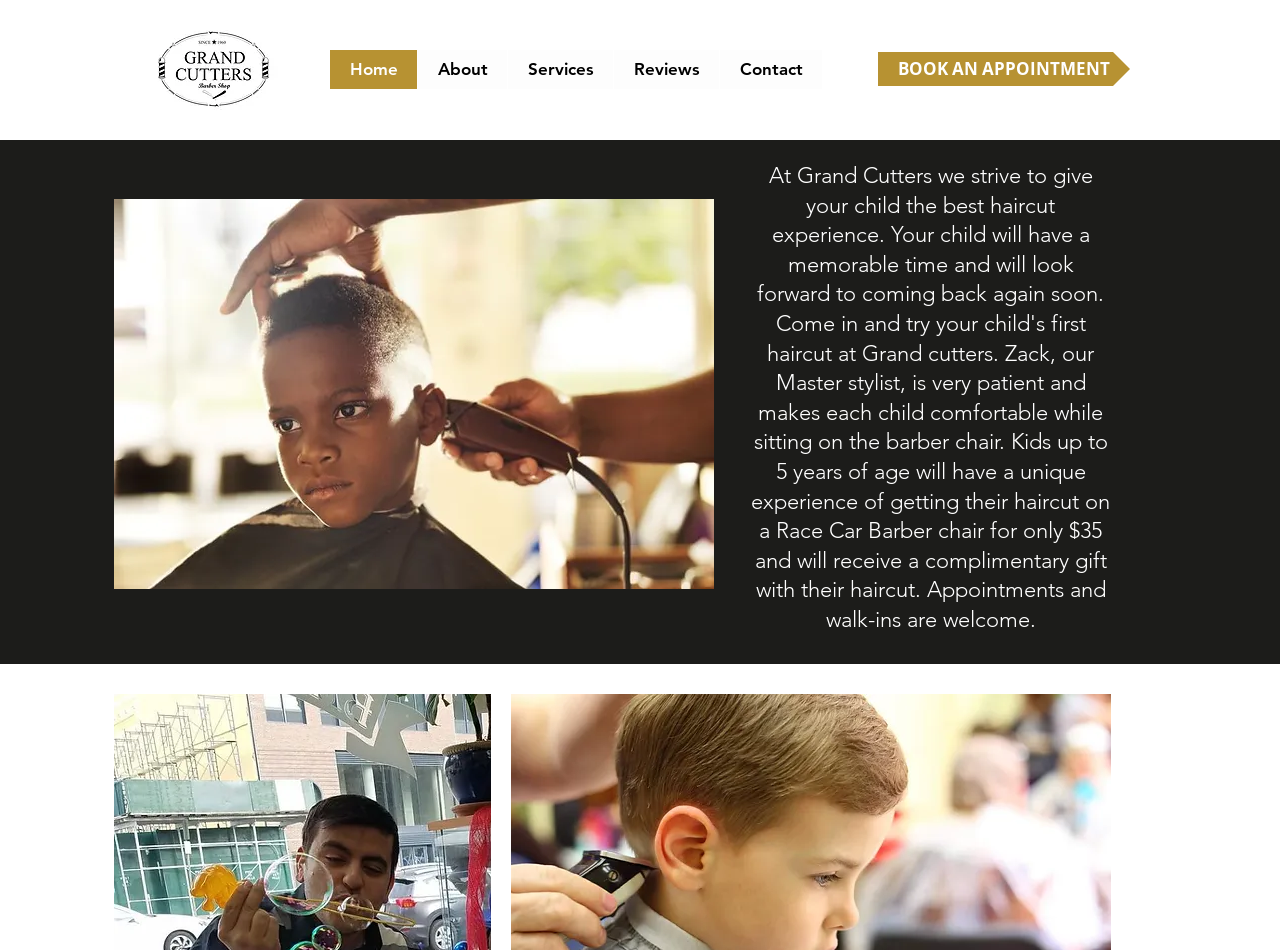Extract the primary heading text from the webpage.

Kids Barber Chair Haircuts
(Fits child up to 5yrs of age)